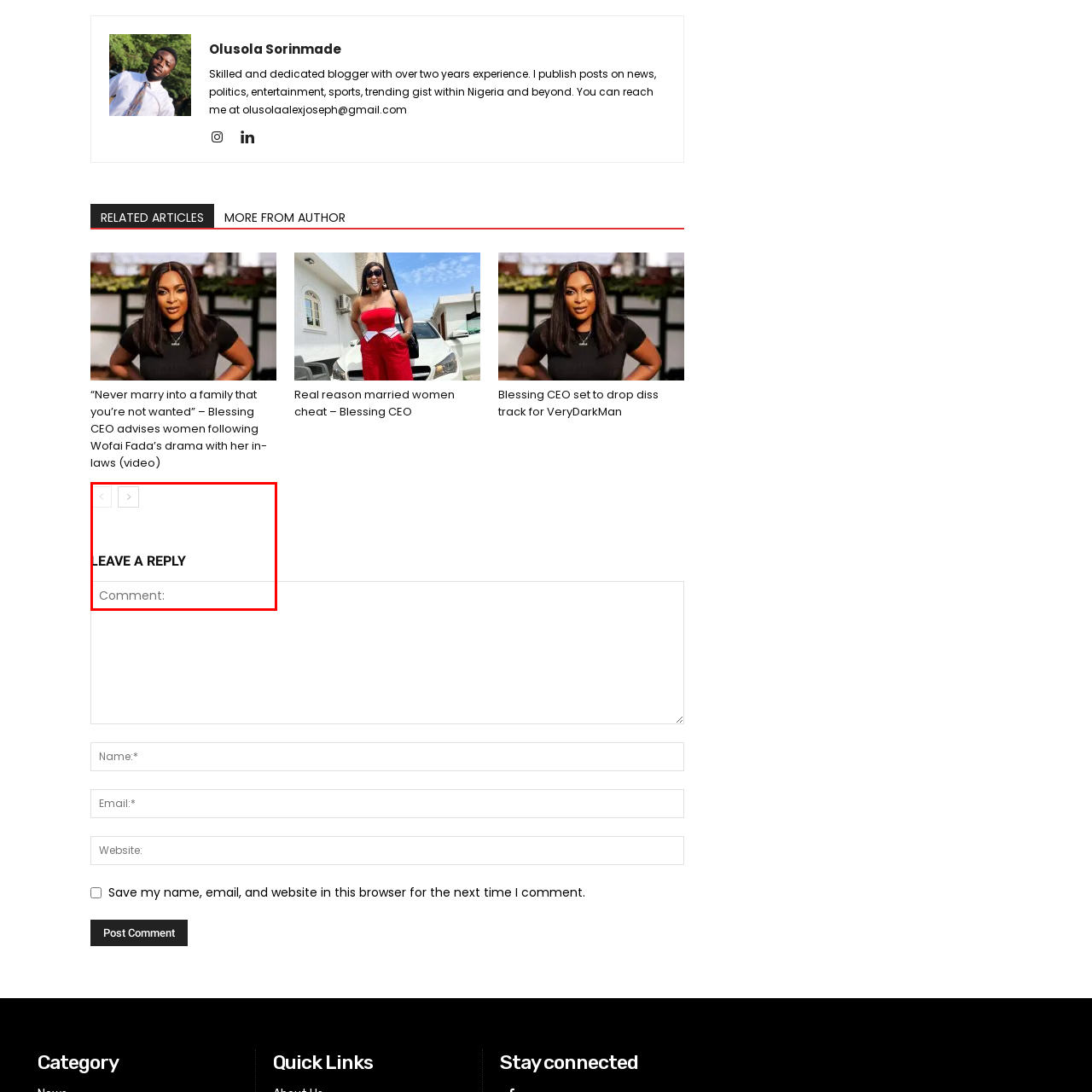Analyze the image surrounded by the red box and respond concisely: What sparked Blessing CEO's advice to women?

Recent drama involving Wofai Fada and her in-laws